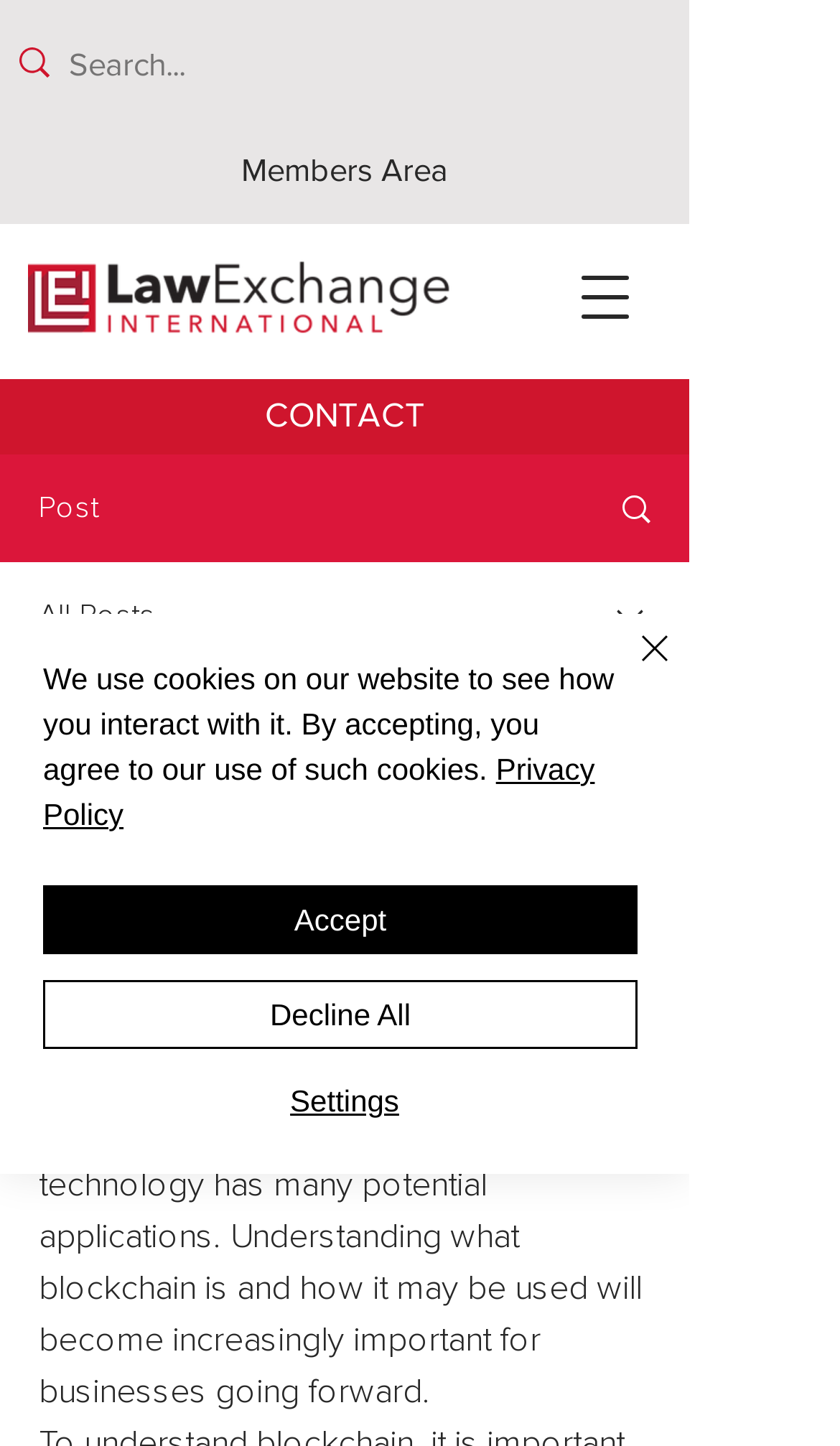Show the bounding box coordinates of the element that should be clicked to complete the task: "View writer's picture".

[0.046, 0.526, 0.128, 0.573]